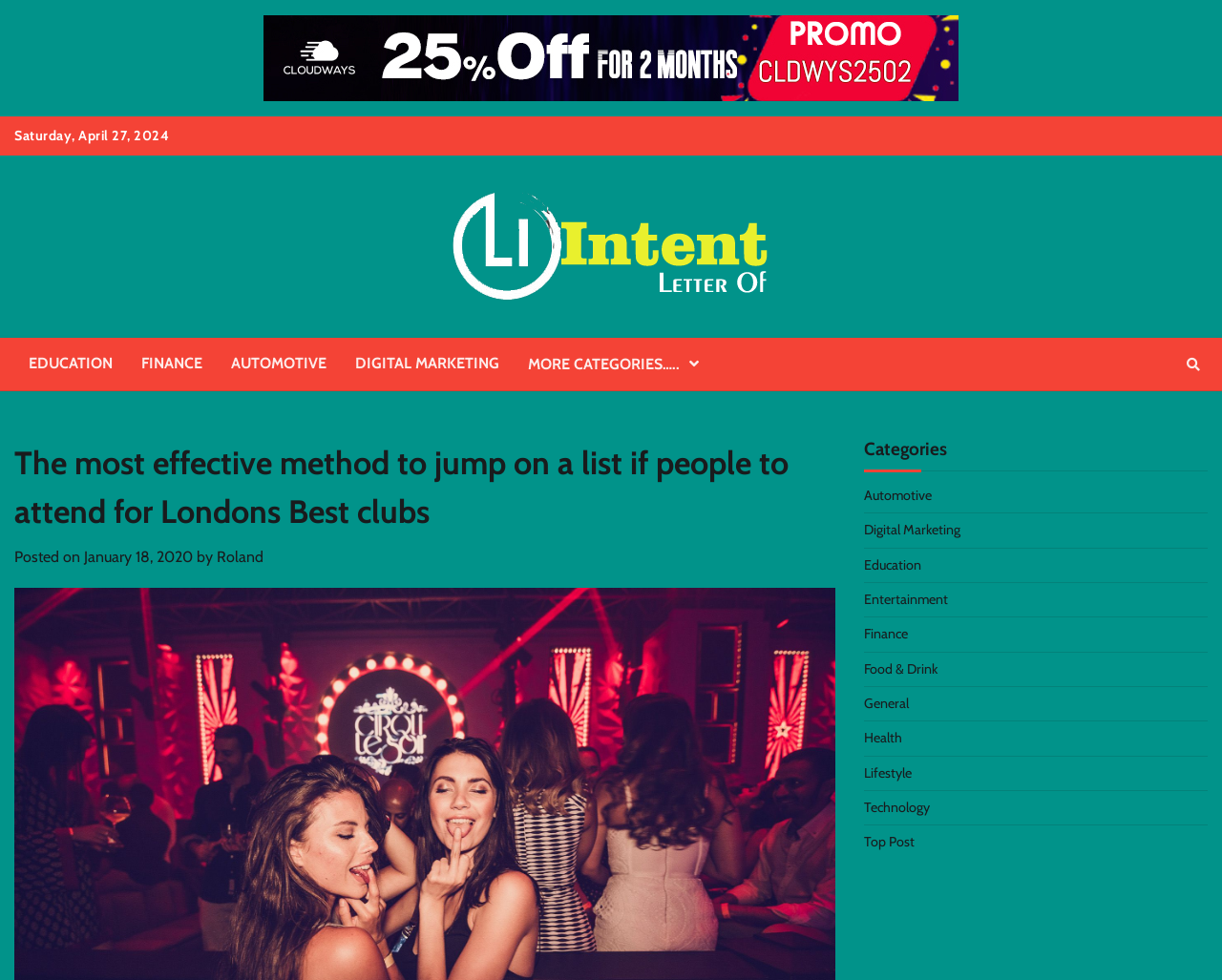Please specify the bounding box coordinates of the region to click in order to perform the following instruction: "Explore the DIGITAL MARKETING category".

[0.279, 0.345, 0.42, 0.398]